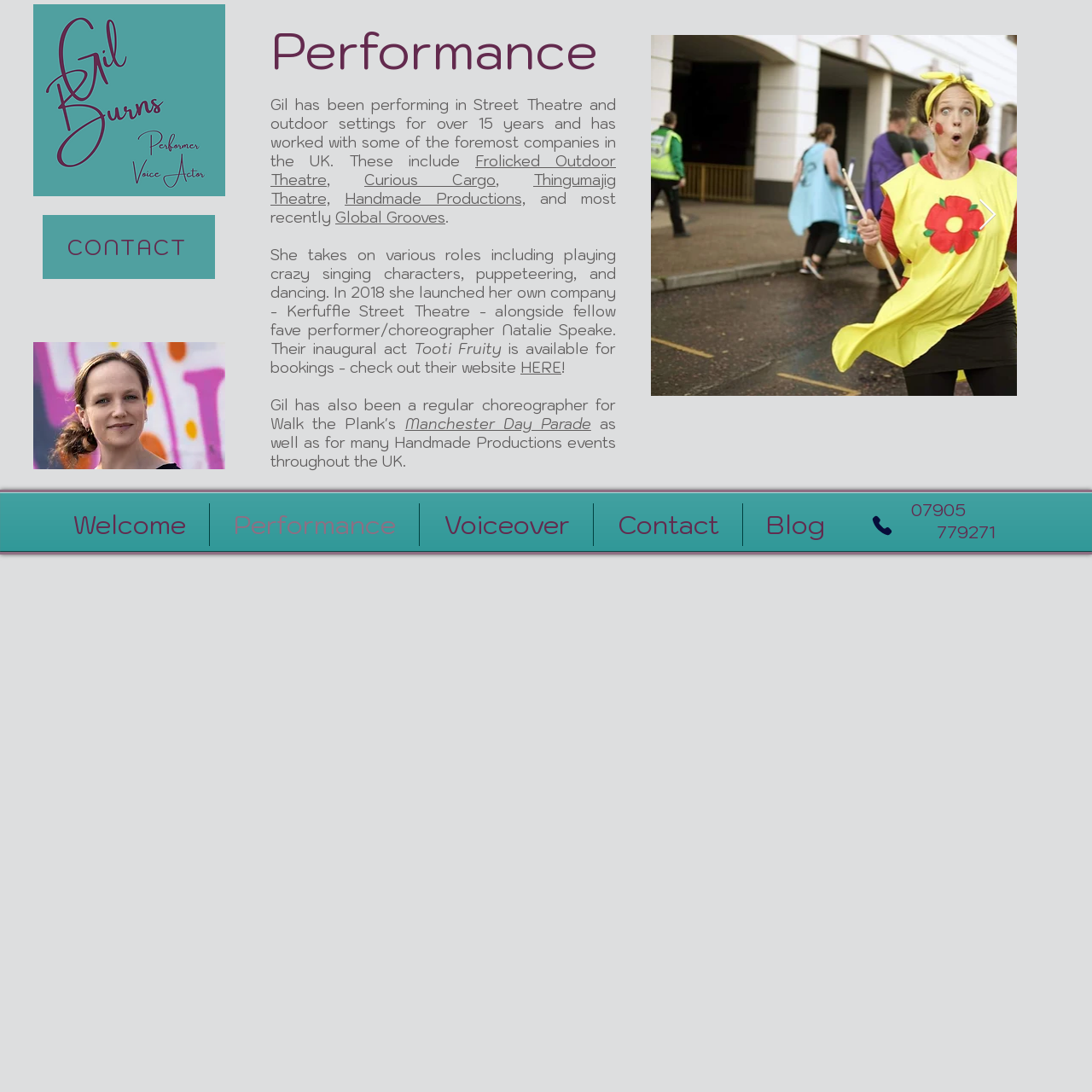What is the phone number provided on the webpage?
Respond to the question with a well-detailed and thorough answer.

The phone number is displayed on the webpage, specifically in the section below the navigation menu, as 07905 779271.